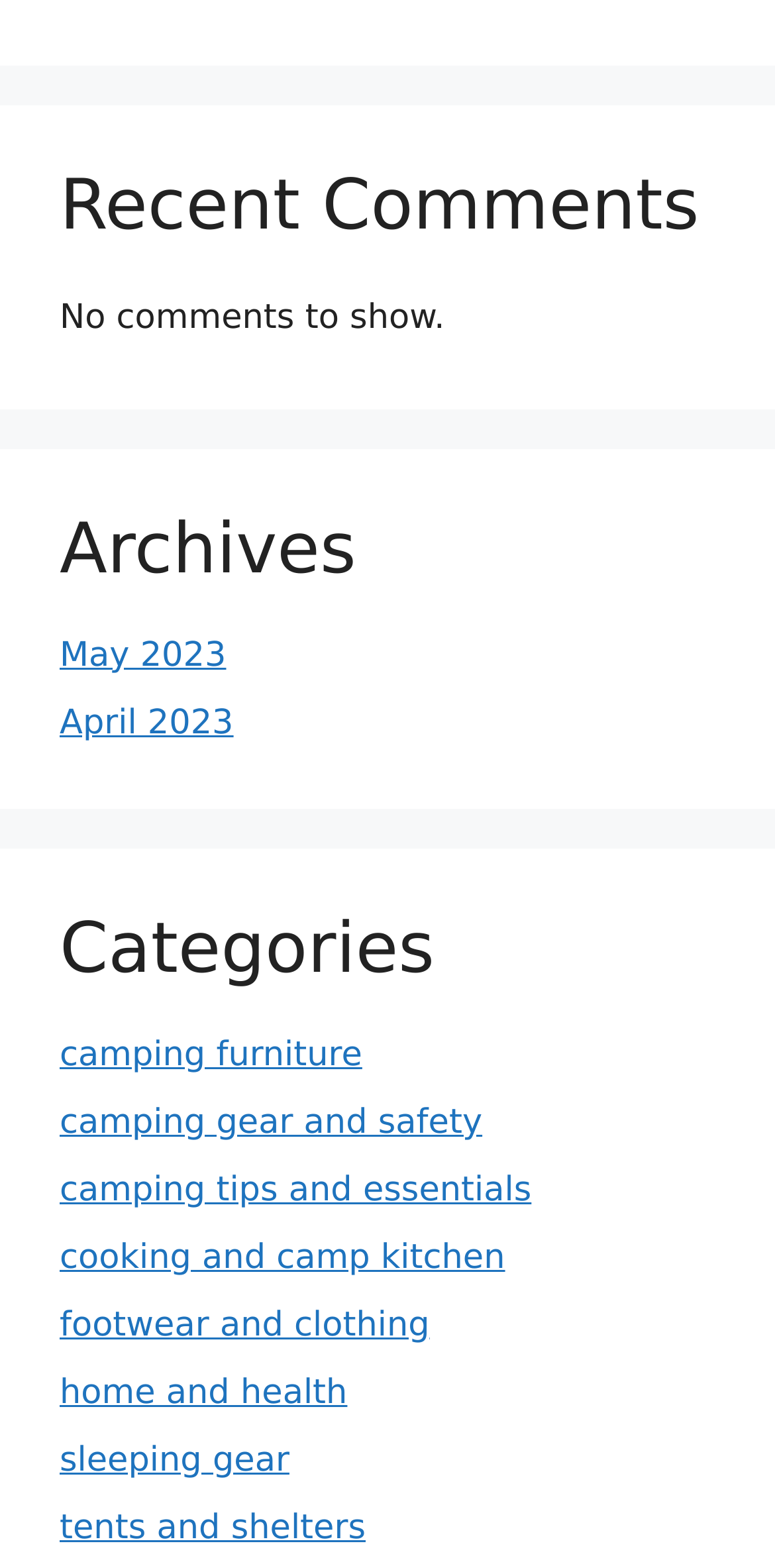Use a single word or phrase to answer the question:
What is the last link under the 'Categories' section?

tents and shelters